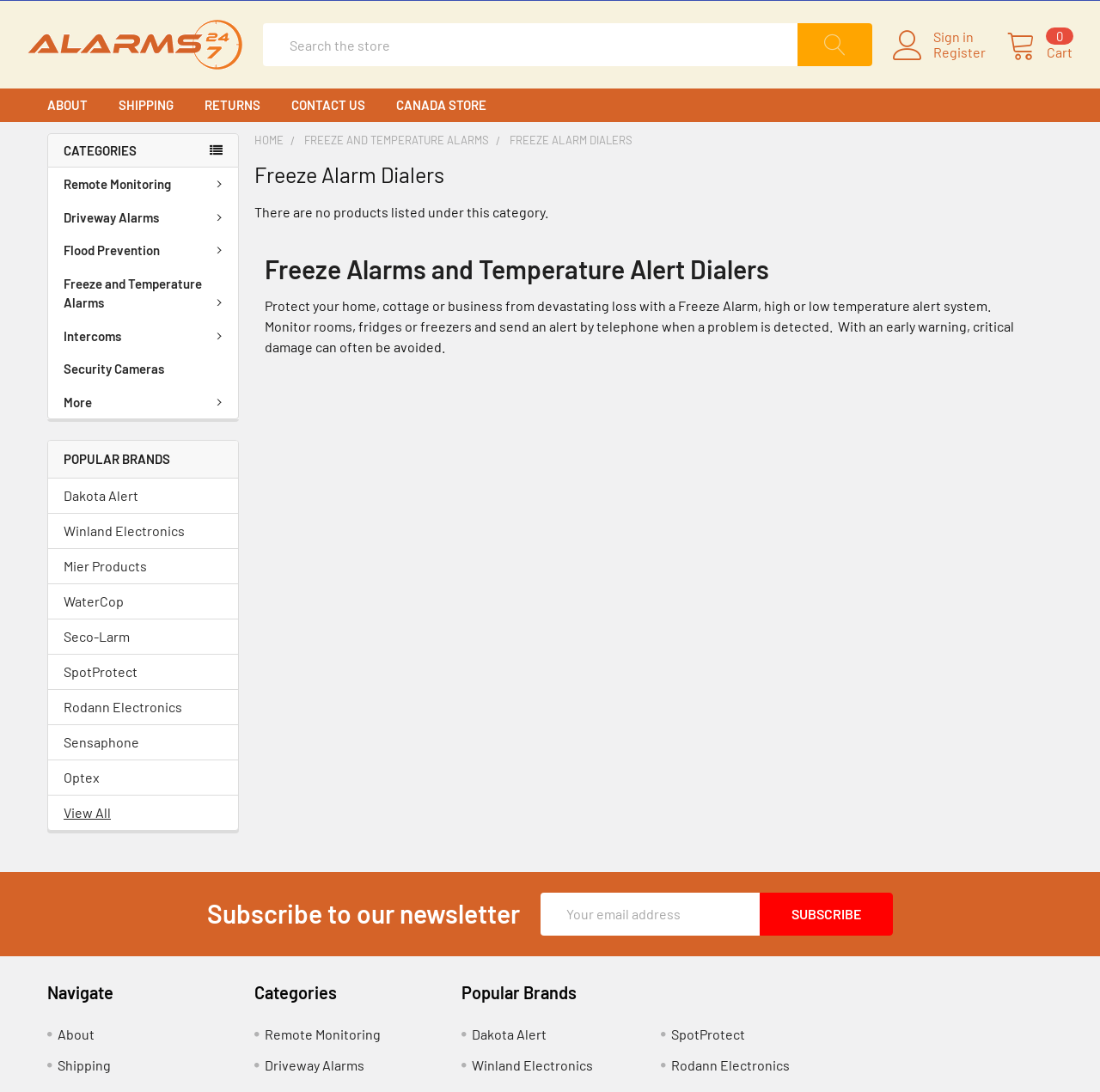Please identify the bounding box coordinates of the element that needs to be clicked to execute the following command: "Sign in". Provide the bounding box using four float numbers between 0 and 1, formatted as [left, top, right, bottom].

[0.83, 0.045, 0.897, 0.059]